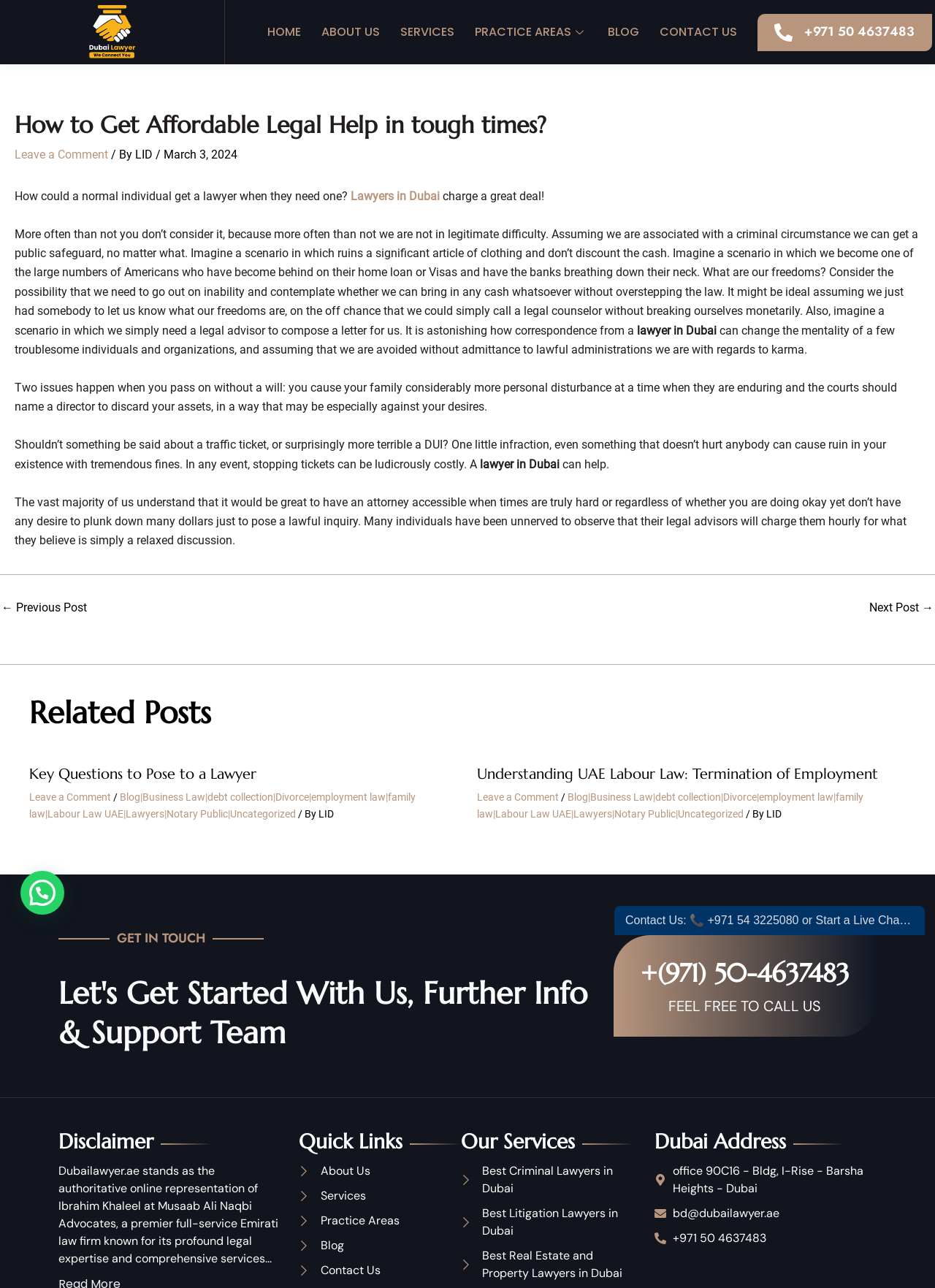Locate the bounding box coordinates of the region to be clicked to comply with the following instruction: "Call the phone number". The coordinates must be four float numbers between 0 and 1, in the form [left, top, right, bottom].

[0.81, 0.01, 0.997, 0.039]